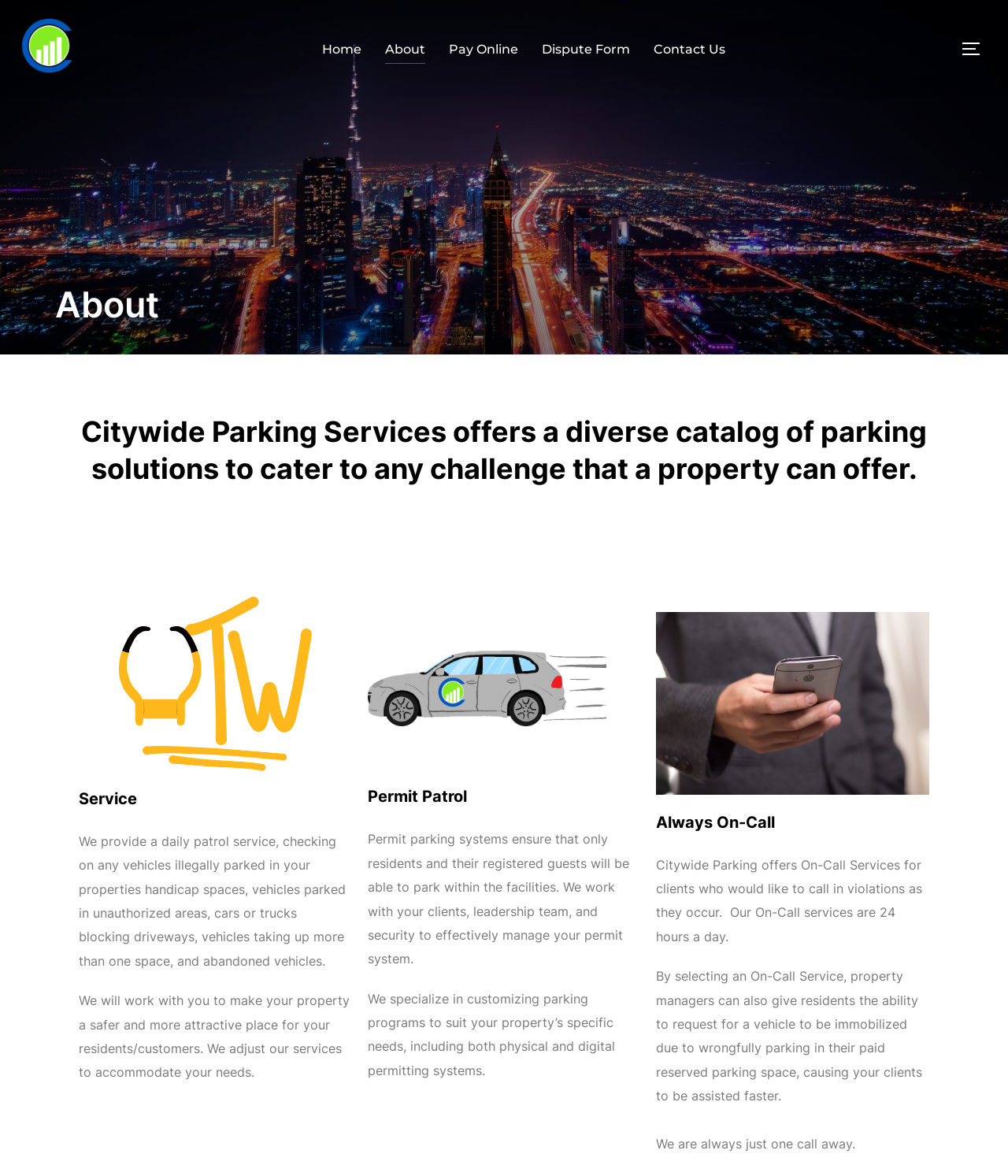Provide the bounding box for the UI element matching this description: "alt="Citywide Parking Services"".

[0.016, 0.012, 0.078, 0.072]